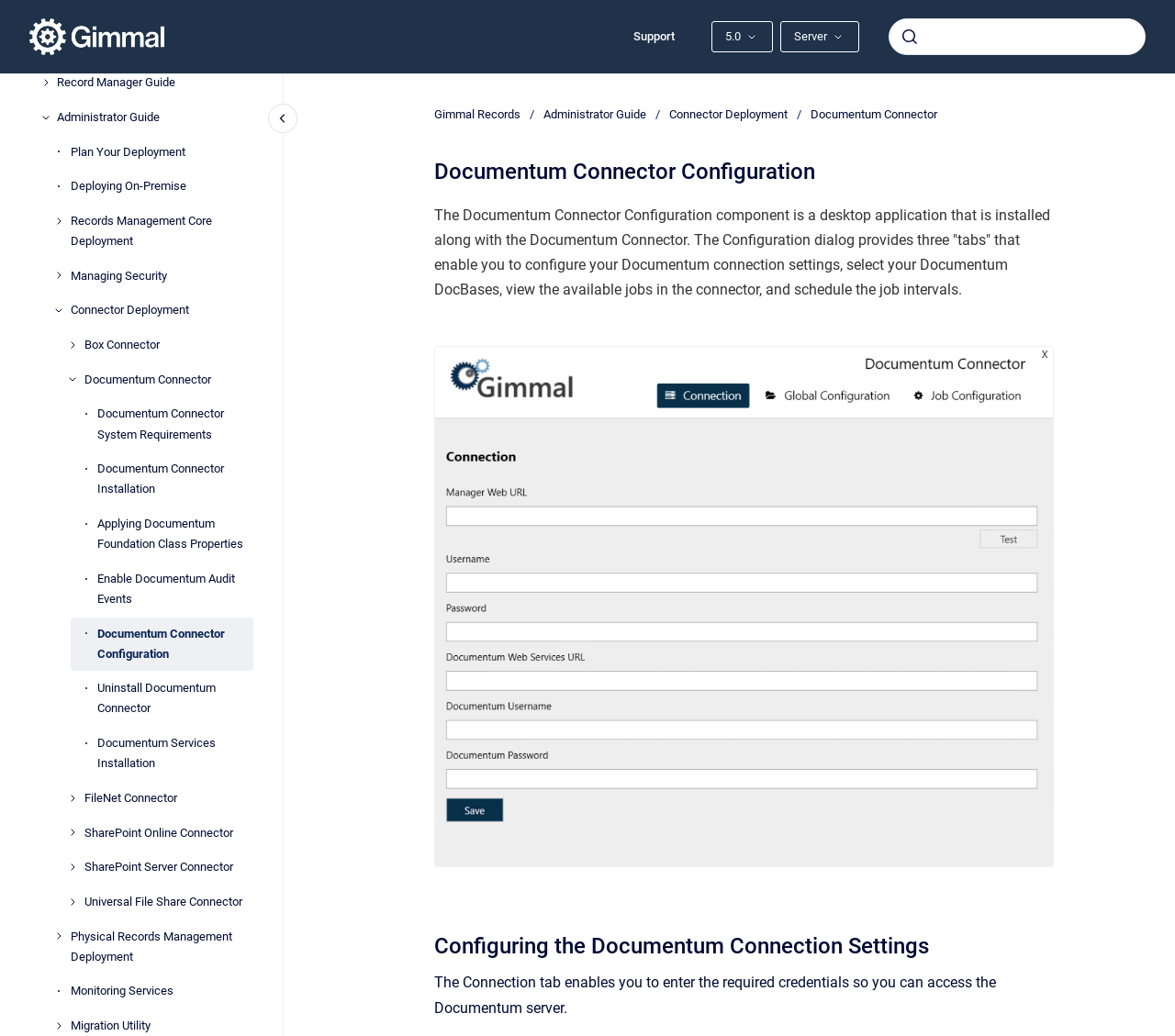Create a detailed narrative describing the layout and content of the webpage.

The webpage is about the Documentum Connector Configuration component, a desktop application that configures Documentum connection settings. At the top, there are links to the homepage, support, and page version information. A search bar is located on the right side of the top section.

Below the top section, there are several buttons and links organized into categories. On the left side, there are buttons for "Getting started", "User Guide", "Record Manager Guide", and "Administrator Guide". The "Administrator Guide" button is expanded, revealing a submenu with links to various topics, including "Plan Your Deployment", "Deploying On-Premise", and "Connector Deployment".

The "Connector Deployment" link is expanded, showing a list of connectors, including "Box Connector", "Documentum Connector", "FileNet Connector", and others. The "Documentum Connector" link is expanded, displaying a list of topics related to its configuration, such as "Documentum Connector System Requirements", "Documentum Connector Installation", and "Documentum Connector Configuration".

On the right side of the page, there is a navigation breadcrumb trail showing the current location: "Gimmal Records" > "Administrator Guide" > "Connector Deployment" > "Documentum Connector". Below the breadcrumb, there is a header with the title "Documentum Connector Configuration" and a paragraph of text describing the component.

The main content of the page is divided into sections, with headings such as "Configuring the Documentum Connection Settings". There is also an image on the page with a button to open it in full screen.